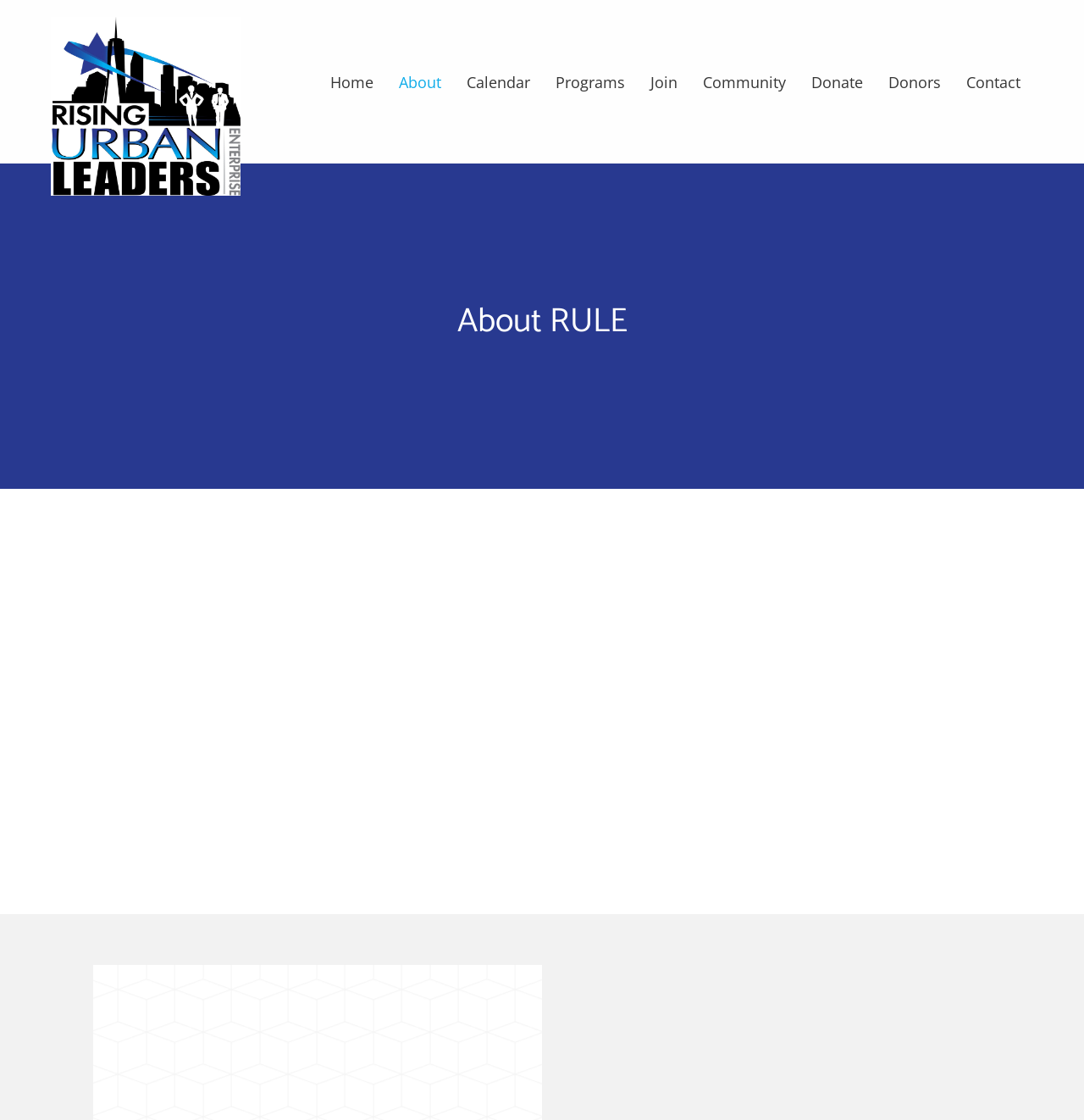From the webpage screenshot, predict the bounding box coordinates (top-left x, top-left y, bottom-right x, bottom-right y) for the UI element described here: alt="IMG_1039" title="IMG_1039"

[0.047, 0.015, 0.222, 0.175]